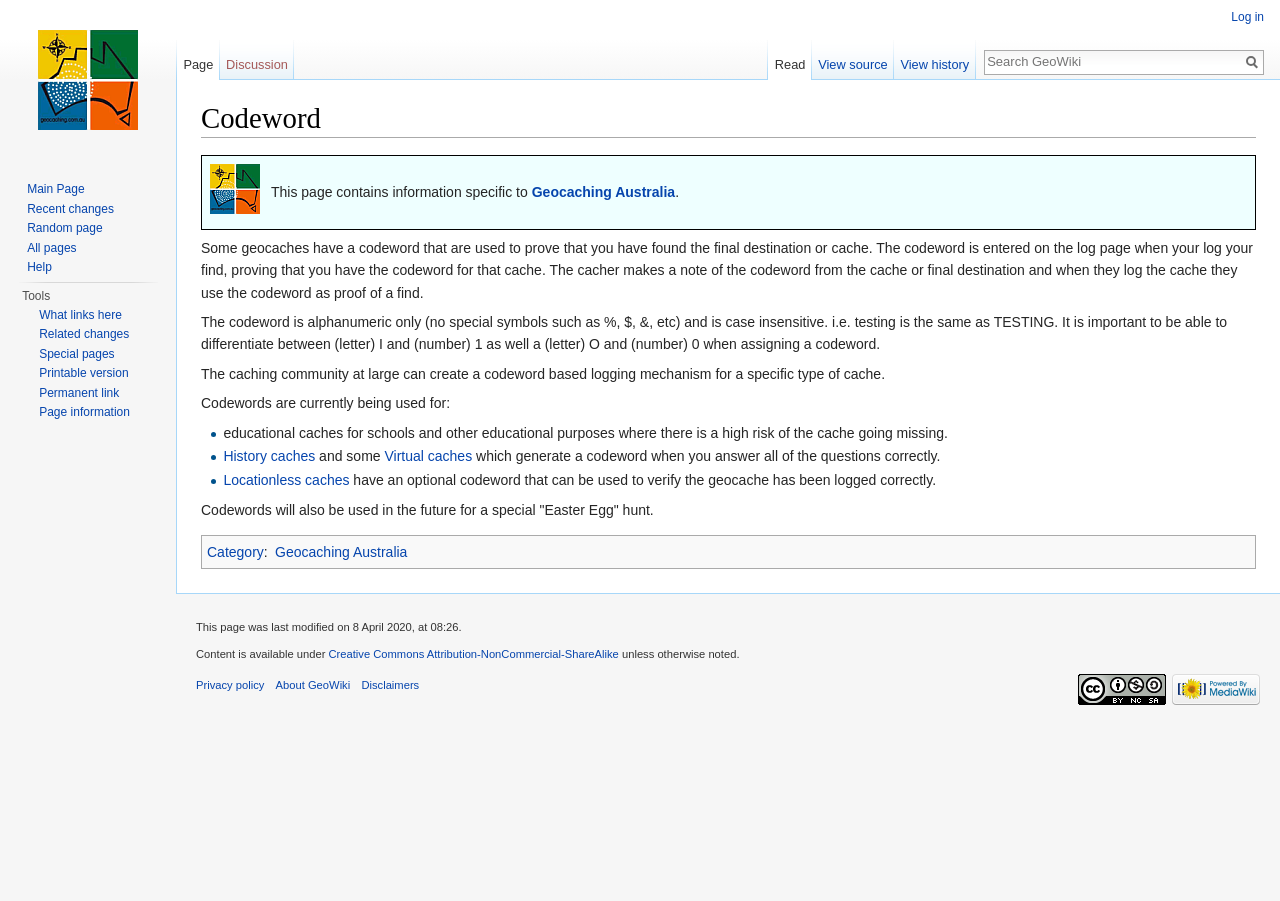Write an exhaustive caption that covers the webpage's main aspects.

The webpage is titled "Codeword - GeoWiki" and has a main content area that occupies most of the page. At the top, there is a heading "Codeword" followed by a "Jump to" navigation menu with links to "navigation" and "search". Below this, there is a table with two columns, where the first column contains a link to "Geocaching Australia" with an accompanying image, and the second column has a paragraph of text describing the purpose of codewords in geocaching.

The main content area is divided into several sections. The first section explains what codewords are, how they are used, and their characteristics. The second section lists the types of caches that use codewords, including educational caches, history caches, virtual caches, and locationless caches. Each of these cache types is described in a separate paragraph or list item.

Below this, there is a section that mentions the future use of codewords in a special "Easter Egg" hunt. The page also has a category link and a link to "Geocaching Australia" at the bottom.

The navigation menu is located at the top right corner of the page and is divided into several sections, including "Personal tools", "Namespaces", "Views", and "Tools". Each section contains links to various pages, such as "Log in", "Page", "Discussion", "Read", "View source", and "View history".

At the bottom of the page, there is a footer section that contains information about the page, including the last modification date, a copyright notice, and links to "Privacy policy", "About GeoWiki", "Disclaimers", and "Powered by MediaWiki". There are also two images in the footer section, one for the Creative Commons license and one for the MediaWiki logo.